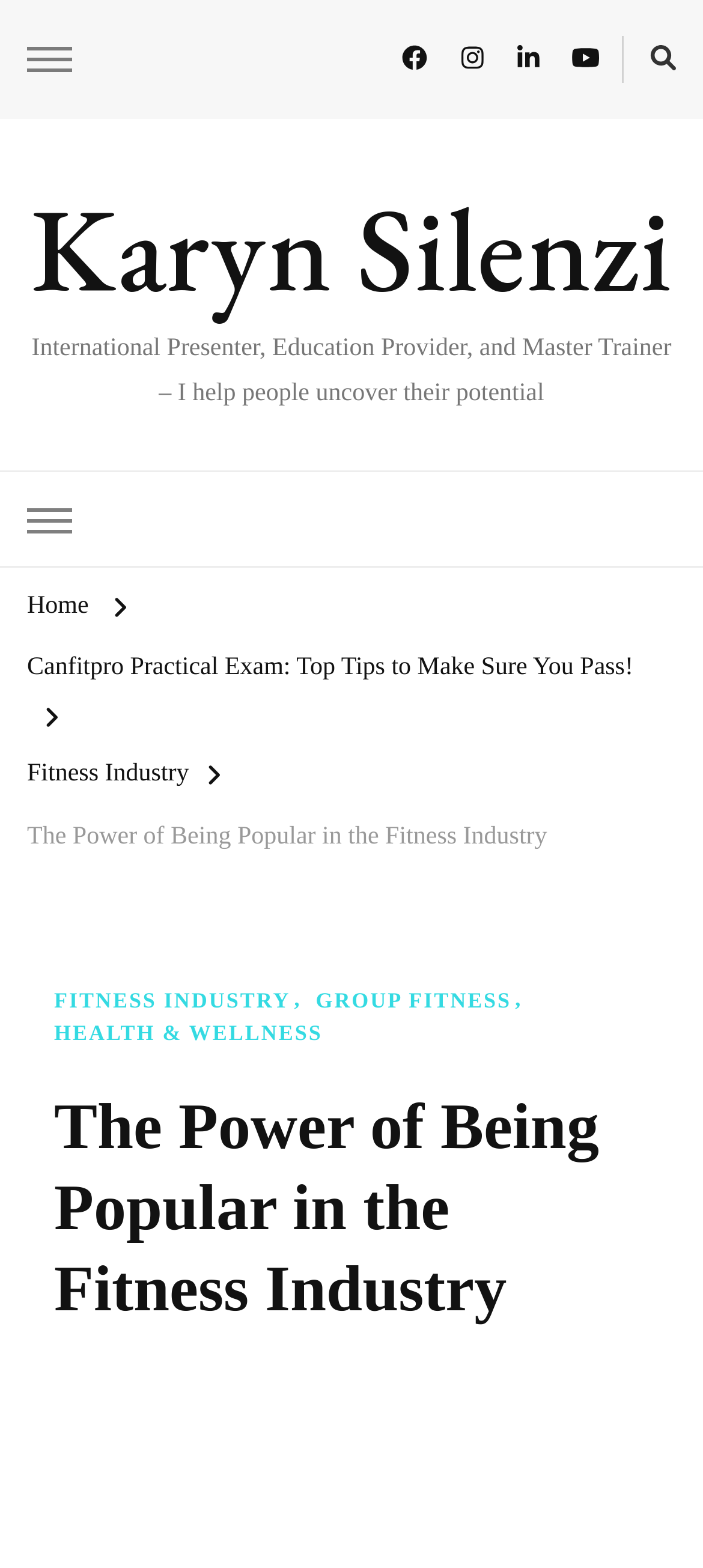Who is the author of the webpage?
Give a single word or phrase answer based on the content of the image.

Karyn Silenzi